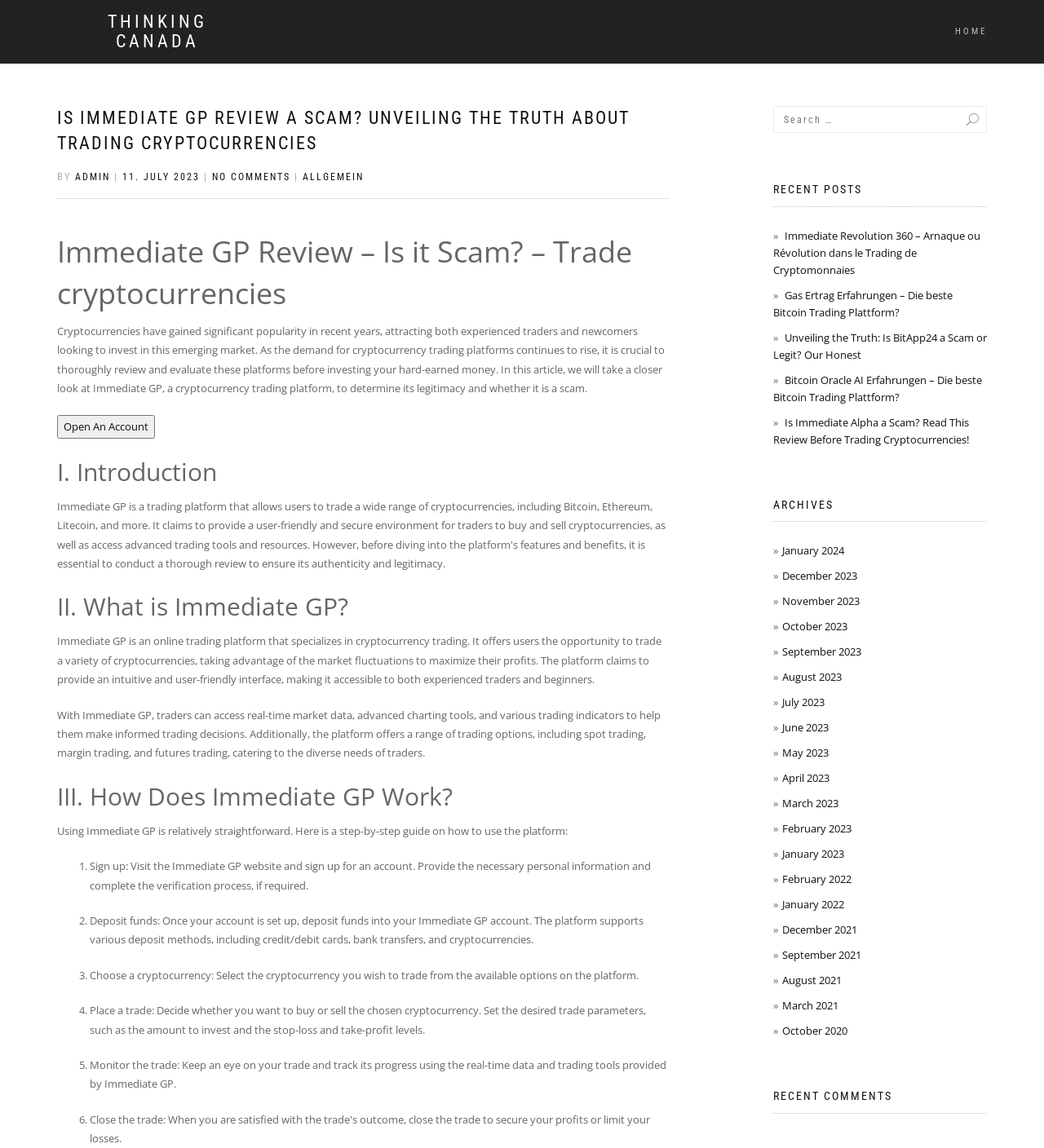Given the description "11. July 2023", determine the bounding box of the corresponding UI element.

[0.117, 0.149, 0.191, 0.159]